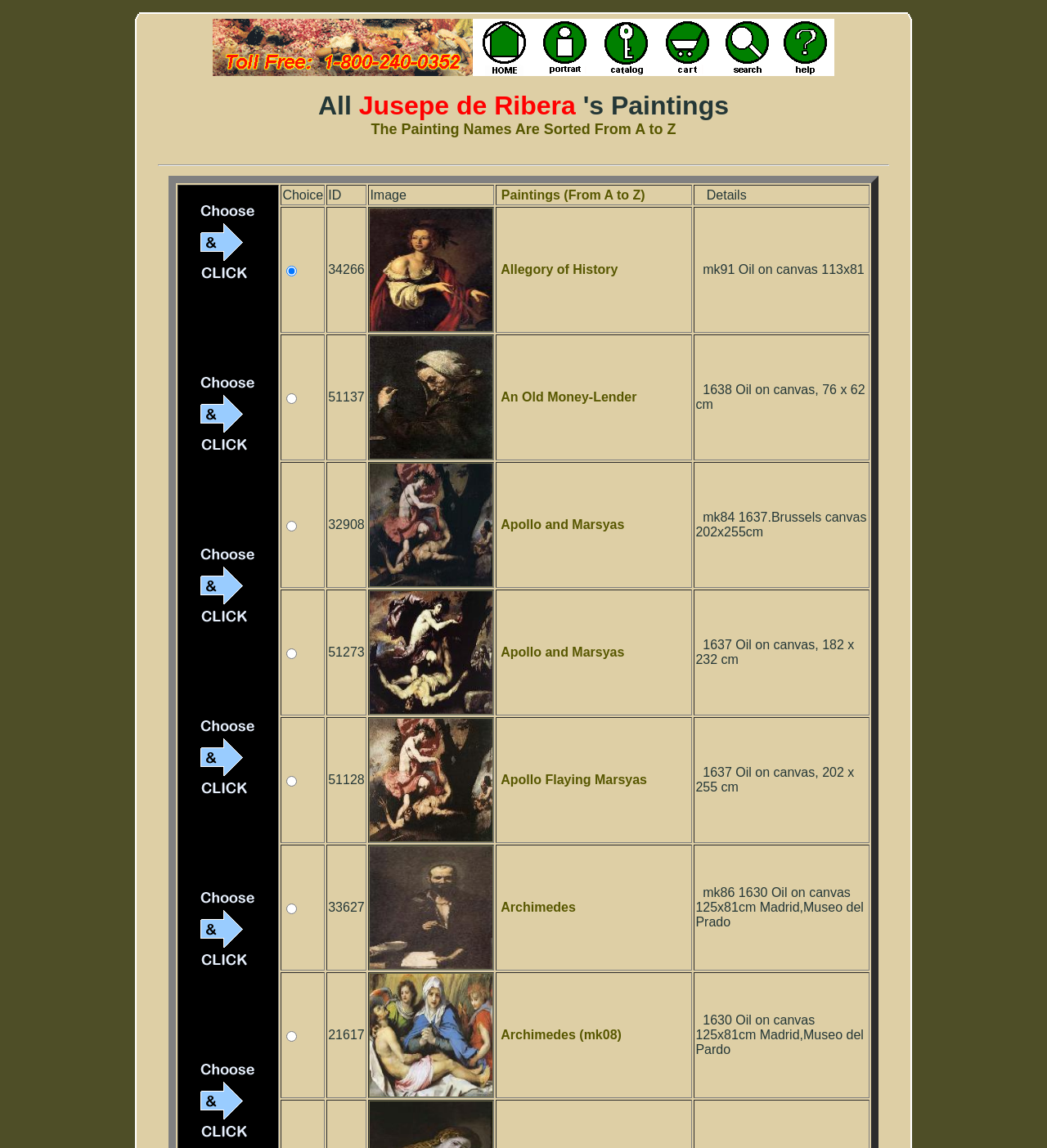From the element description: "alt="An Old Money-Lender"", extract the bounding box coordinates of the UI element. The coordinates should be expressed as four float numbers between 0 and 1, in the order [left, top, right, bottom].

[0.353, 0.39, 0.471, 0.402]